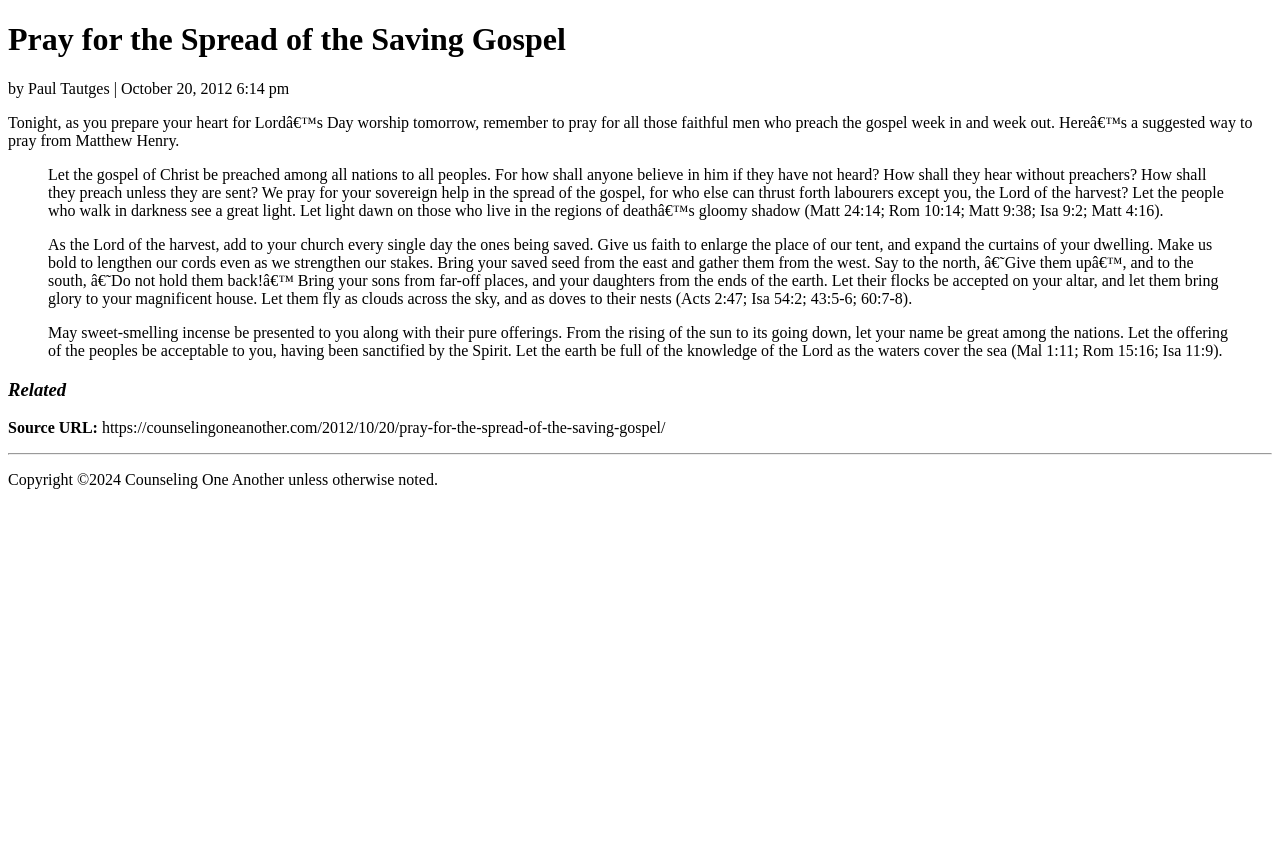What is the copyright information of the webpage?
Please use the visual content to give a single word or phrase answer.

Copyright 2024 Counseling One Another